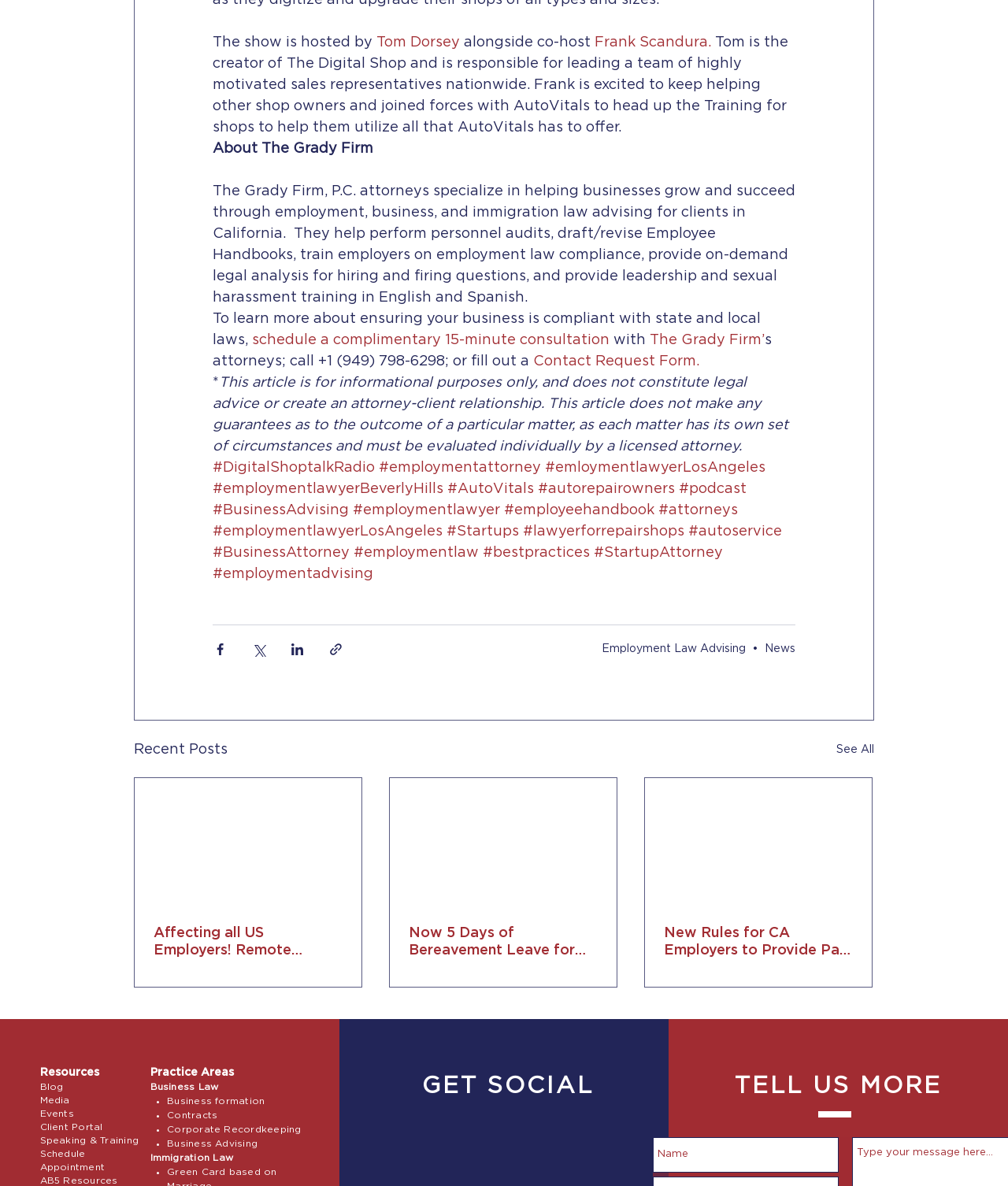What is the purpose of the attorneys?
Kindly offer a detailed explanation using the data available in the image.

The question can be answered by reading the text on the webpage, which states 'The Grady Firm, P.C. attorneys specialize in helping businesses grow and succeed through employment, business, and immigration law advising for clients in California.'